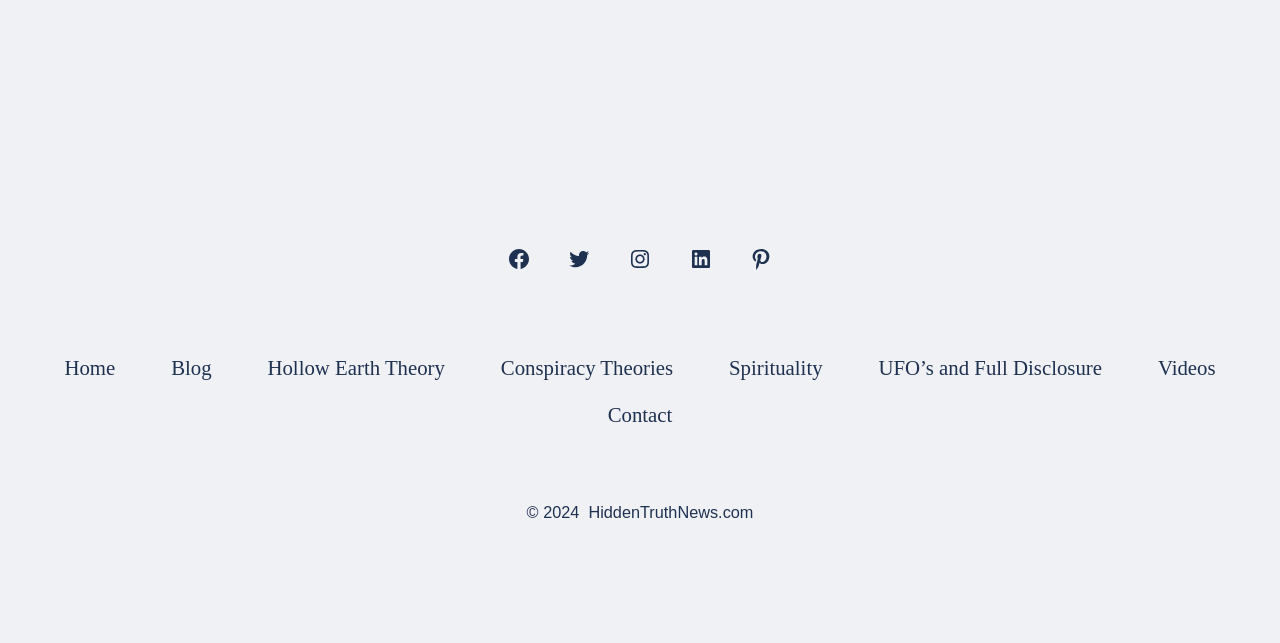How many main categories are in the footer menu?
Please provide a detailed and thorough answer to the question.

By examining the footer menu, I counted the number of main categories or links. There are 6 main categories: Home, Blog, Hollow Earth Theory, Conspiracy Theories, Spirituality, and UFO’s and Full Disclosure. The 'Videos' and 'Contact' links are also present, but they appear to be separate from the main categories.